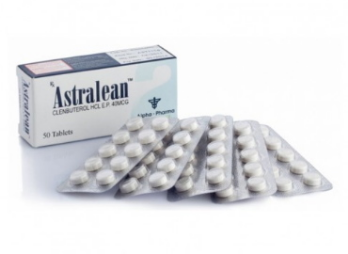How many tablets are in the product?
From the details in the image, provide a complete and detailed answer to the question.

The number of tablets in the product can be determined by looking at the blister packs laid out in front of the box, which clearly depict 50 tablets.